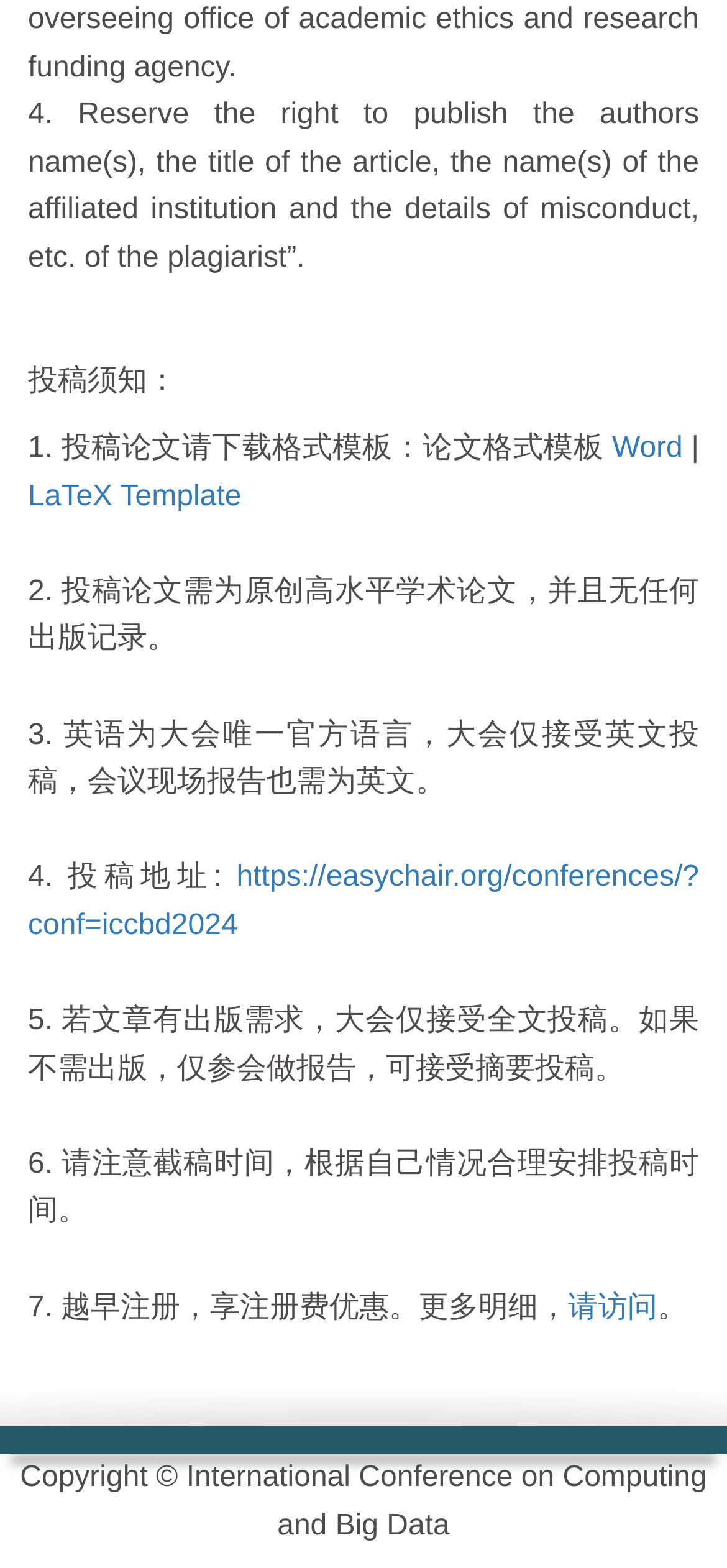Provide a one-word or short-phrase response to the question:
What is the copyright of the conference?

International Conference on Computing and Big Data